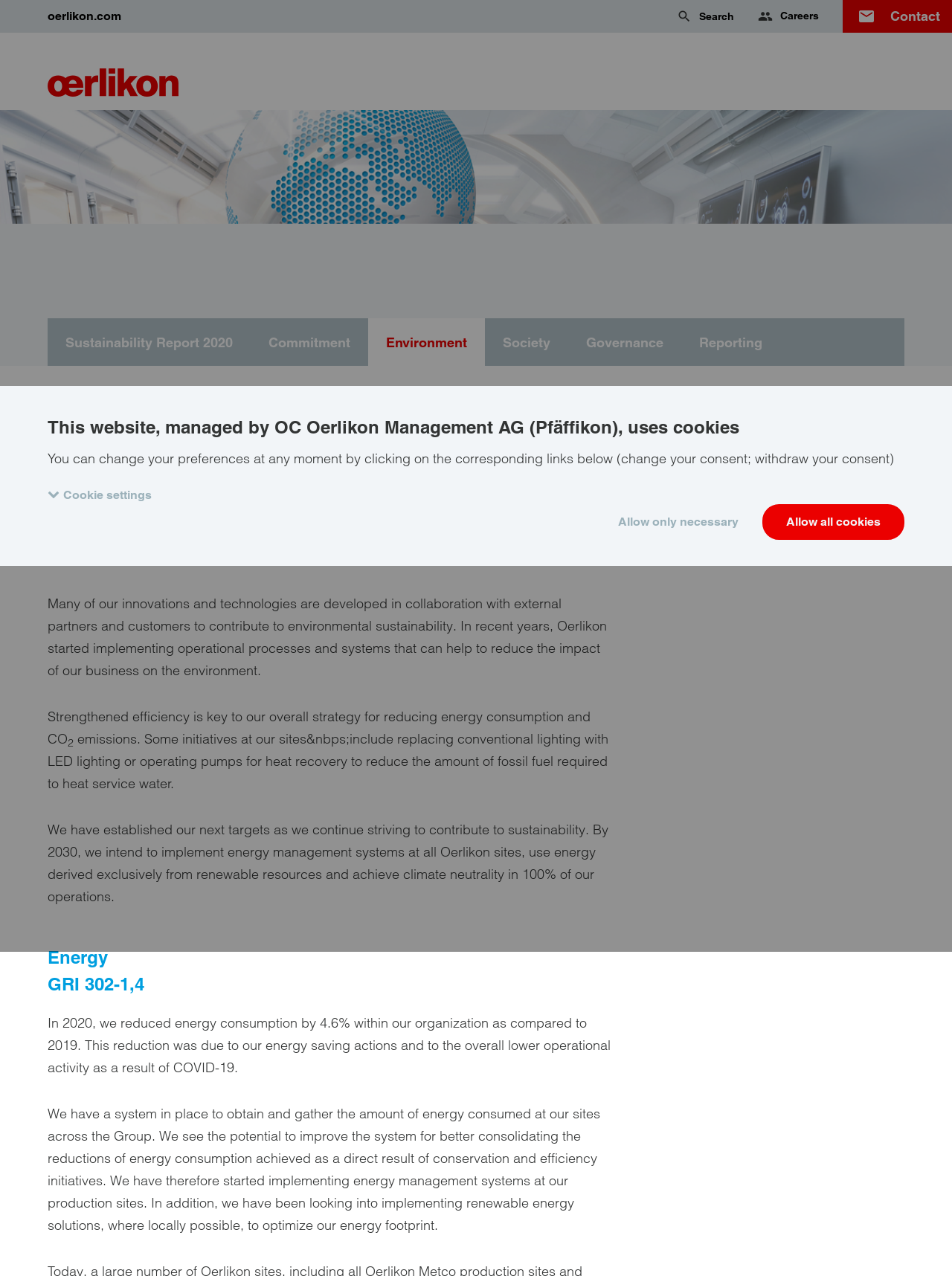Create an elaborate caption that covers all aspects of the webpage.

The webpage is about Environmental Sustainability in Operations at Oerlikon. At the top, there is a notification bar with a message about the website using cookies and a link to change cookie settings. Below this bar, there are three buttons: "Cookie settings", "Allow only necessary", and "Allow all cookies". 

On the top-left corner, there is a link to the Oerlikon website, and next to it, a search button and a link to the group's careers page. On the top-right corner, there is a contact button with an email address.

Below the notification bar, there is a section with a link to the Oerlikon Sustainability Report 2020, accompanied by an image. This section also has navigation buttons, with a "keyboard_arrow_left" button on the left and a "keyboard_arrow_right" button on the right. Between these buttons, there are links to different sections of the report, including "Sustainability Report 2020", "Commitment", "Environment", "Society", "Governance", and "Reporting".

The main content of the webpage is divided into sections. The first section has a heading "Environmental Sustainability in Operations" and a paragraph of text describing Oerlikon's efforts to contribute to environmental sustainability through innovations and technologies developed in collaboration with external partners and customers. 

Below this section, there are more paragraphs of text describing Oerlikon's strategies for reducing energy consumption and CO2 emissions, including replacing conventional lighting with LED lighting and operating pumps for heat recovery. The text also mentions the company's targets for implementing energy management systems and achieving climate neutrality in its operations.

The next section has a heading "Energy GRI 302-1,4" and describes Oerlikon's progress in reducing energy consumption, including a 4.6% reduction in 2020 compared to 2019. The text also explains the company's system for gathering energy consumption data and its plans to improve the system and implement renewable energy solutions.

At the bottom of the webpage, there is a "keyboard_arrow_up" button.